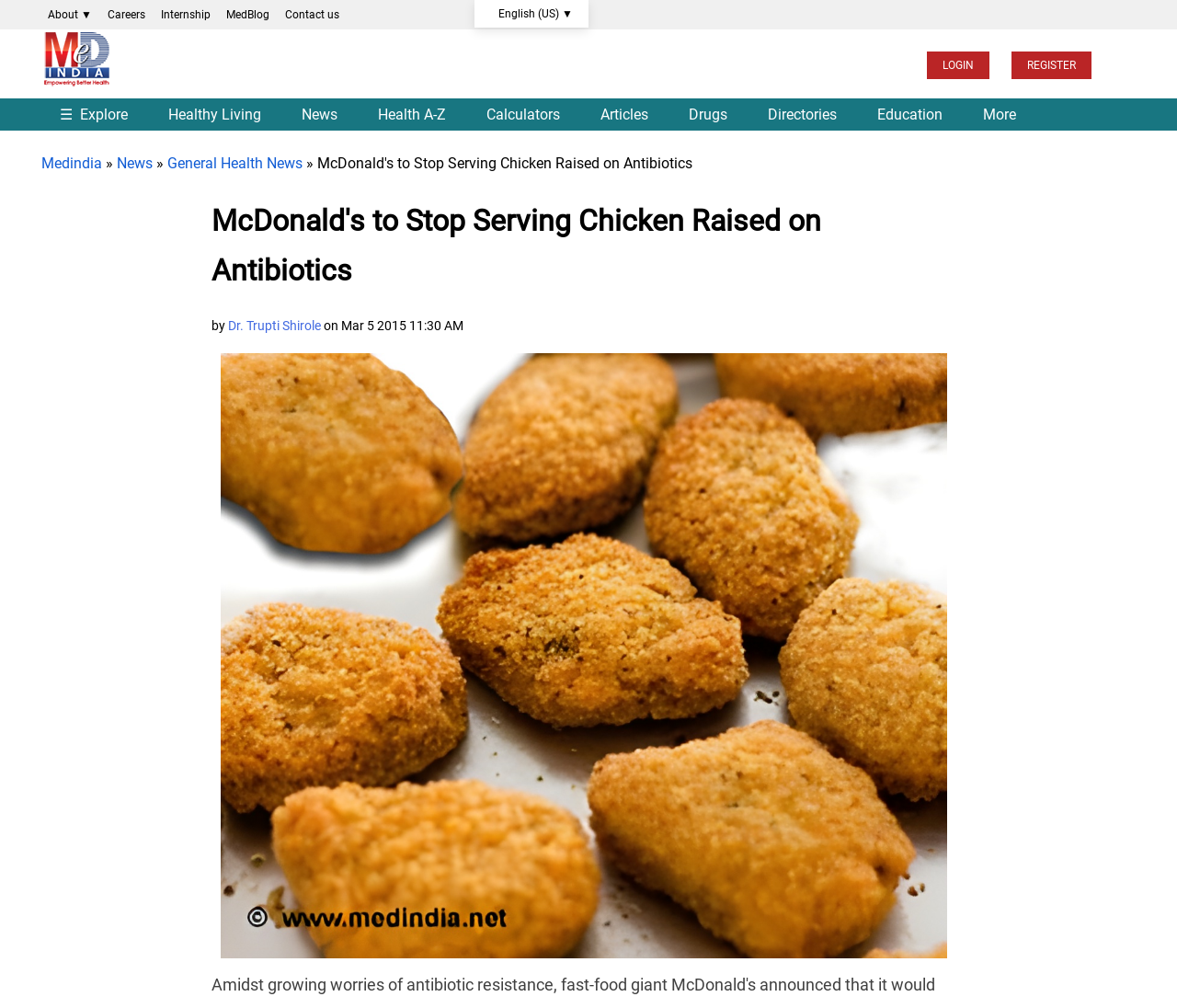What is the name of the website?
Offer a detailed and exhaustive answer to the question.

The website's name is Medindia, as indicated by the logo and the link on the top-left corner of the webpage.